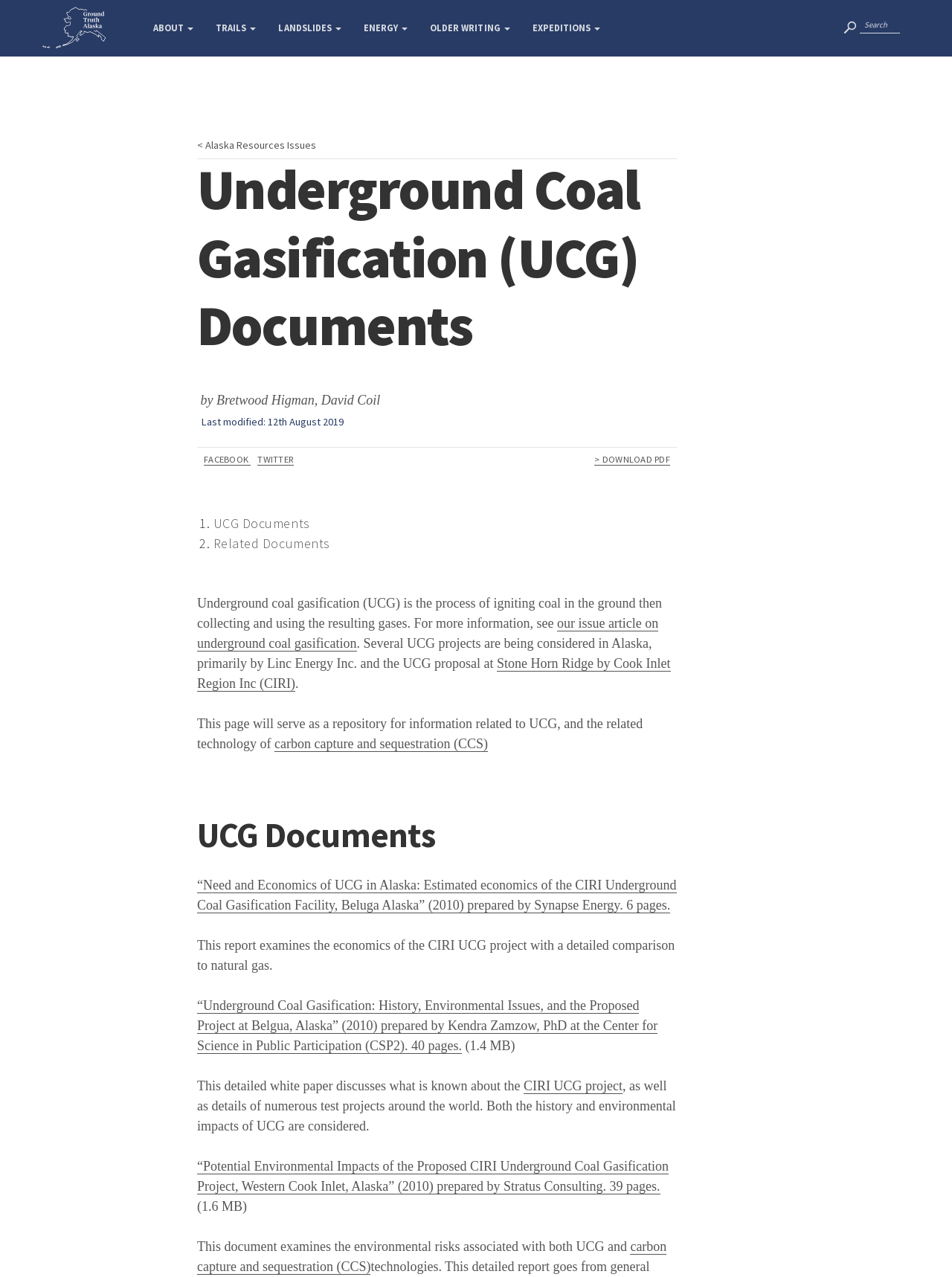What is the date of last modification of this webpage?
Please respond to the question with as much detail as possible.

According to the webpage content, I can see that the date of last modification of this webpage is 12th August 2019 as mentioned in the StaticText element.